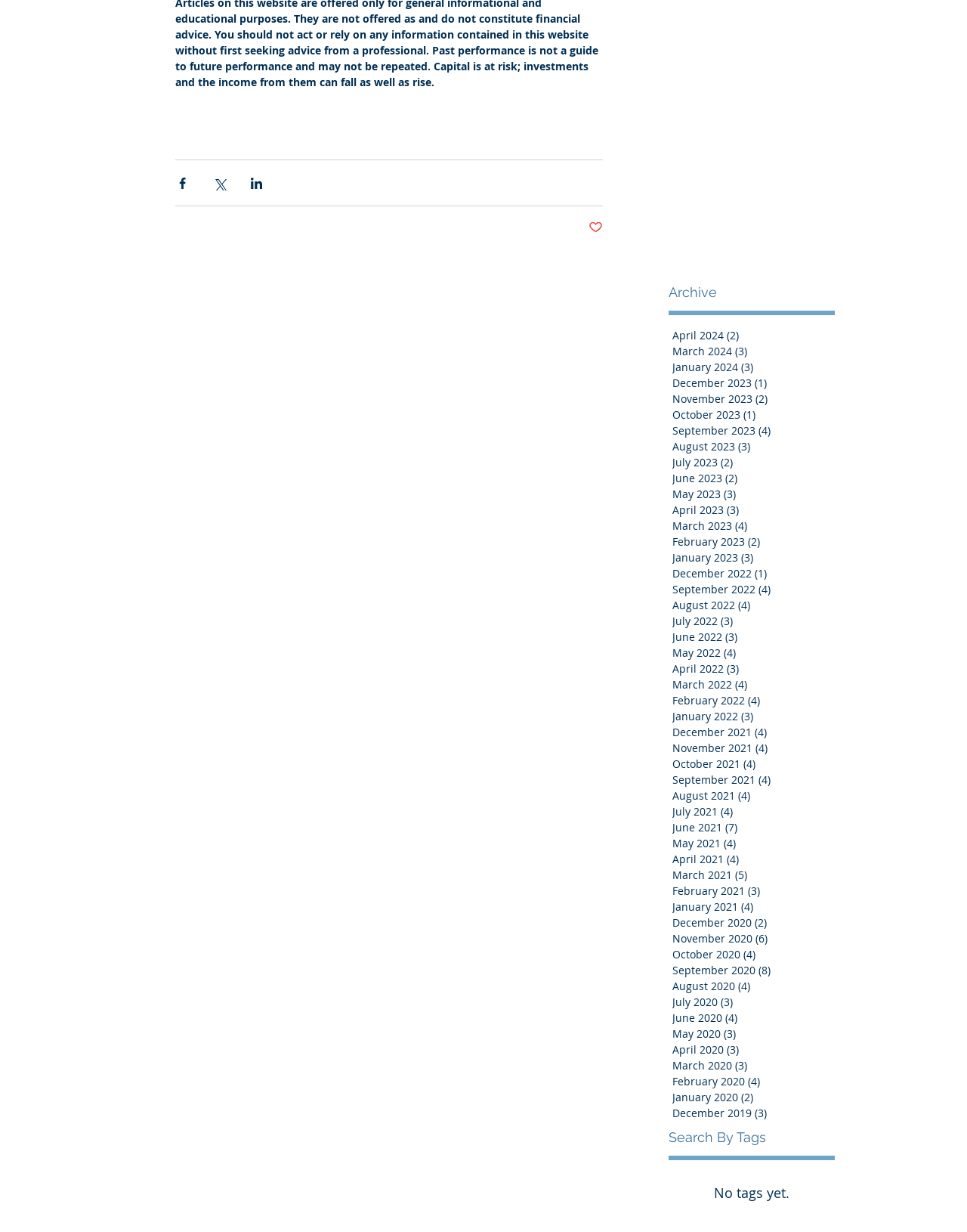What is the most recent month with posts?
Carefully examine the image and provide a detailed answer to the question.

I looked at the archive section of the webpage and found that the most recent month with posts is April 2024, which has 2 posts.